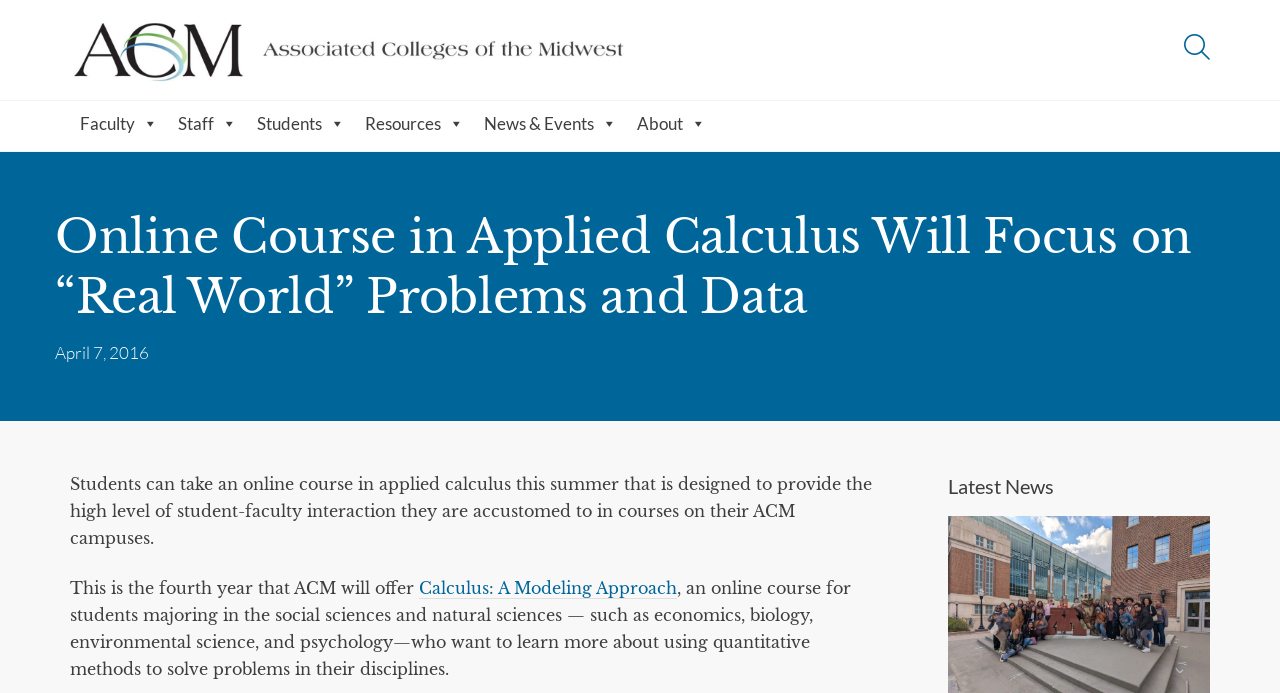Who will teach the summer class?
Please use the image to deliver a detailed and complete answer.

According to the webpage, Knox math professors Mary Armon and Andrew Leahy will teach the summer class for students at ACM colleges.